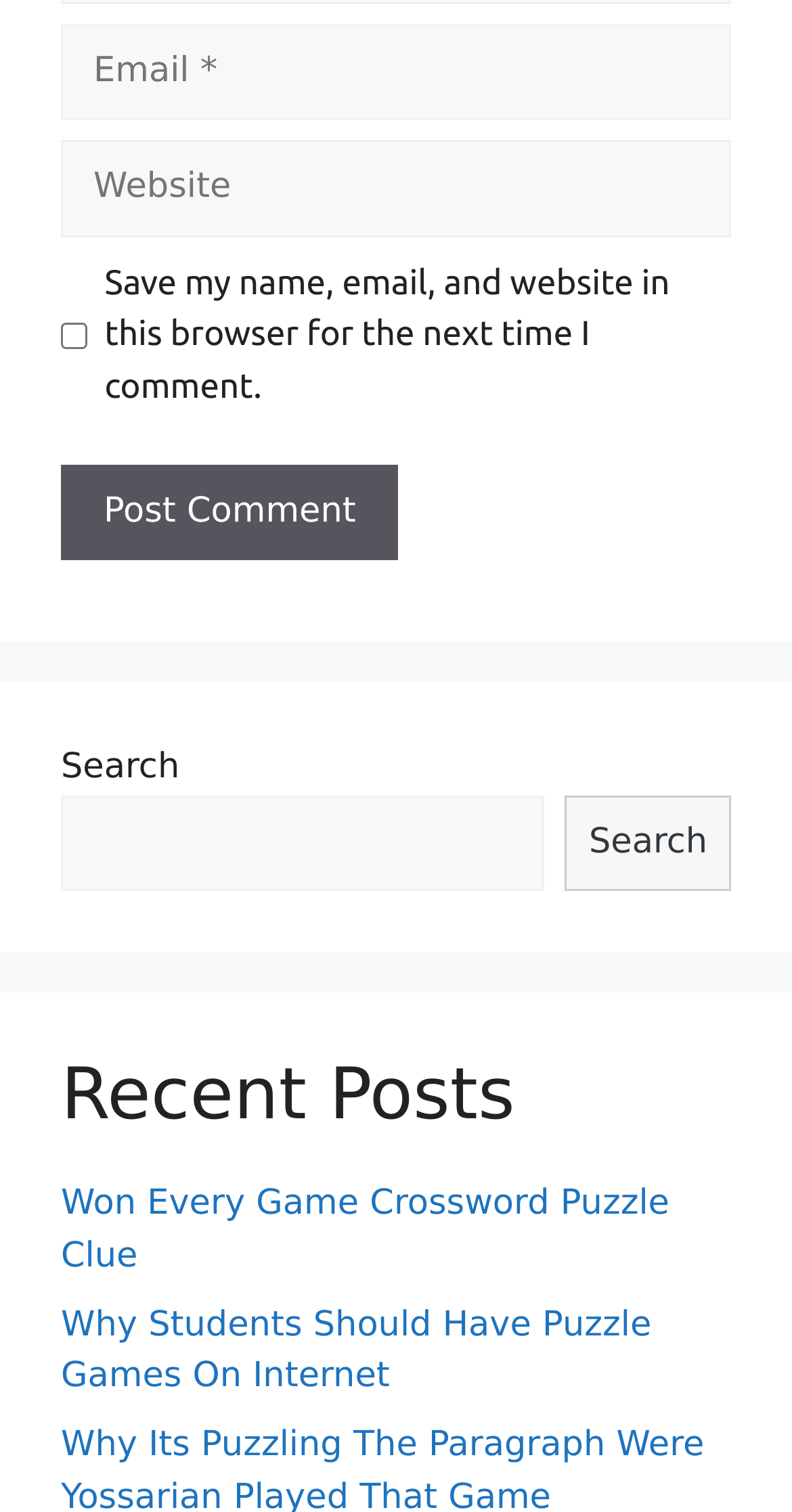Determine the bounding box coordinates for the element that should be clicked to follow this instruction: "Enter email". The coordinates should be given as four float numbers between 0 and 1, in the format [left, top, right, bottom].

[0.077, 0.016, 0.923, 0.08]